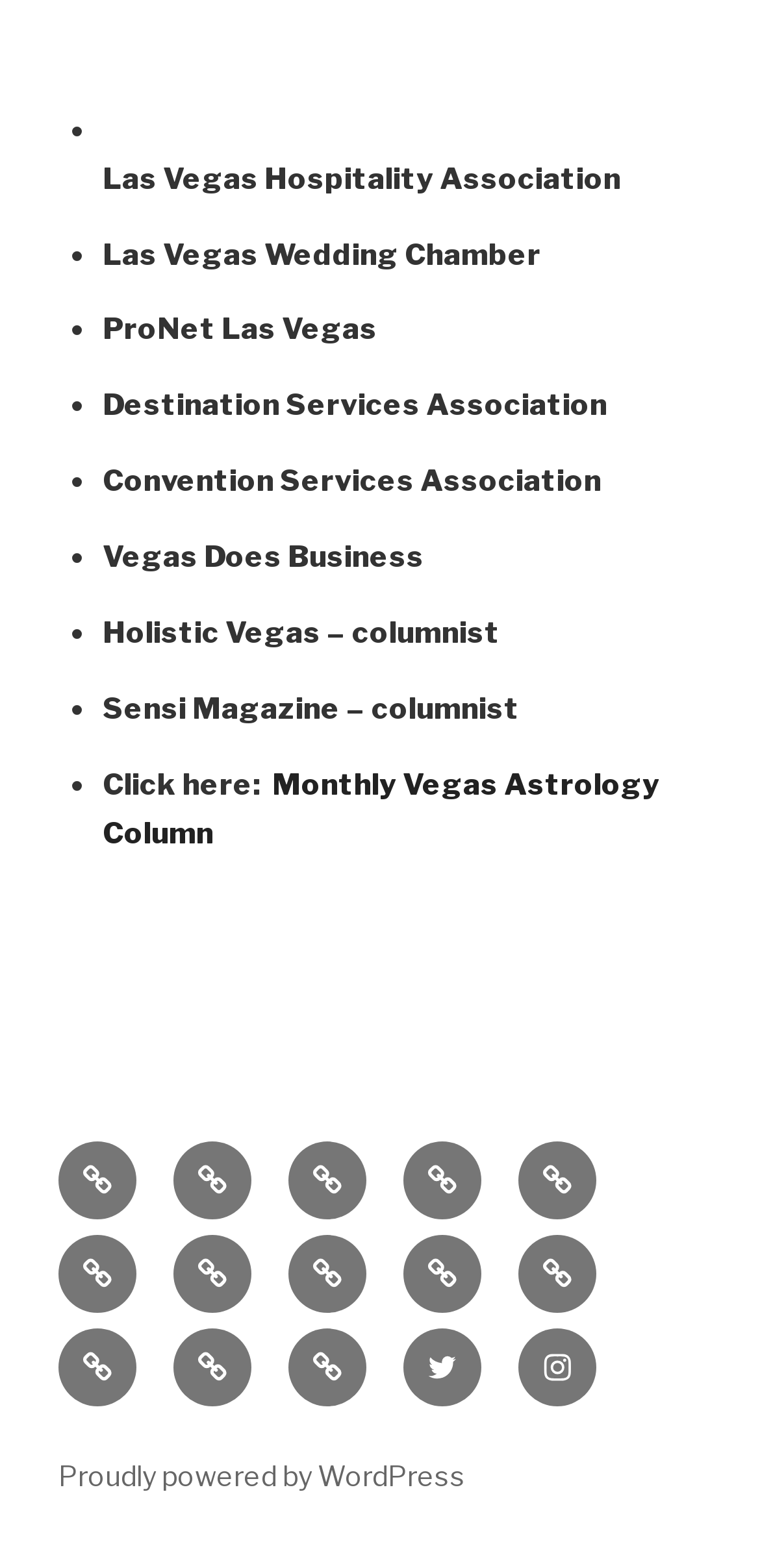What is the name of the radio program?
Respond to the question with a well-detailed and thorough answer.

I found the link element with the text 'Psychic View Radio Program/Media Appearances', which suggests that the name of the radio program is Psychic View.